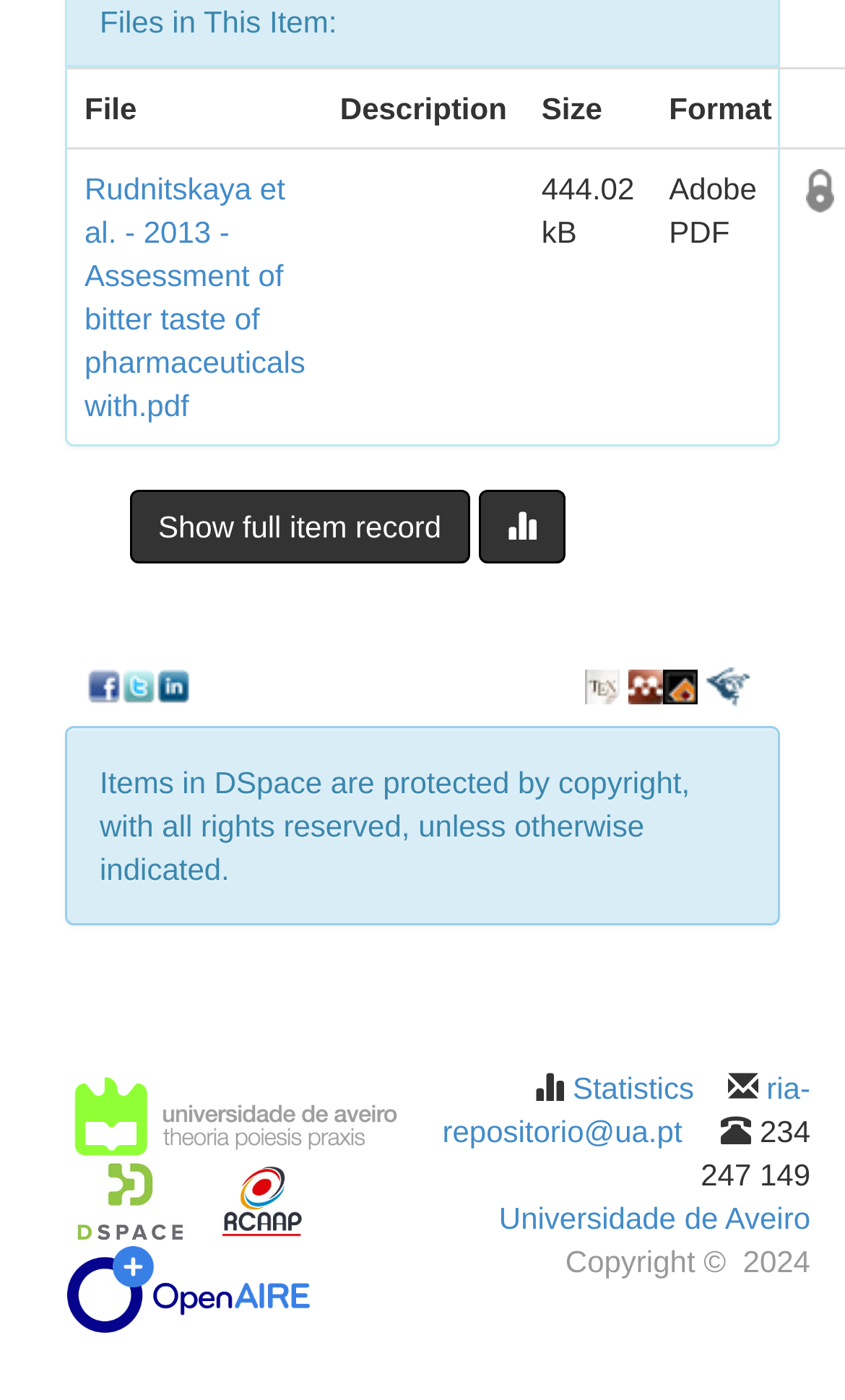Identify the bounding box for the UI element described as: "ria-repositorio@ua.pt". The coordinates should be four float numbers between 0 and 1, i.e., [left, top, right, bottom].

[0.523, 0.764, 0.959, 0.82]